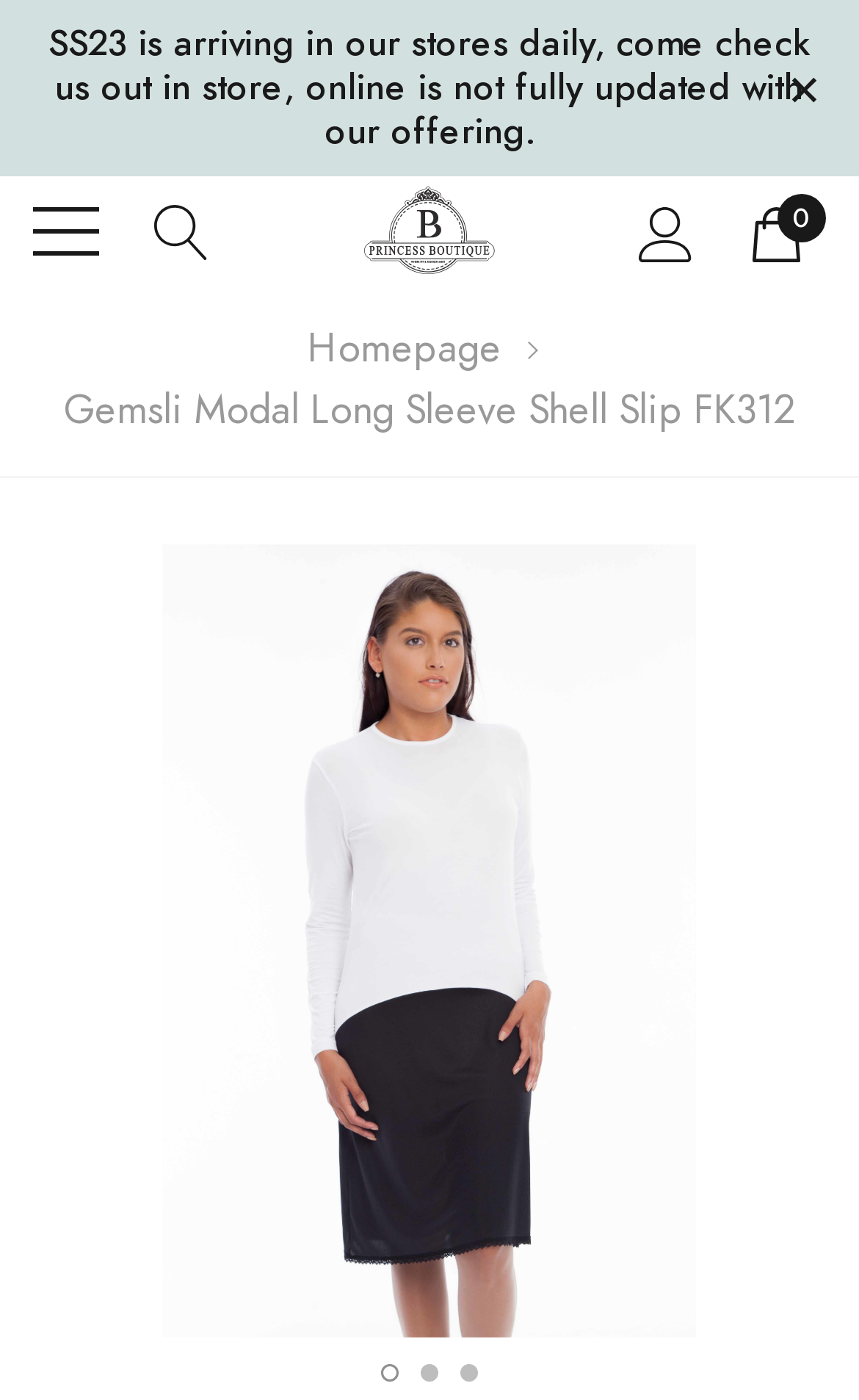Identify the bounding box coordinates of the area that should be clicked in order to complete the given instruction: "search for something". The bounding box coordinates should be four float numbers between 0 and 1, i.e., [left, top, right, bottom].

[0.179, 0.151, 0.244, 0.179]